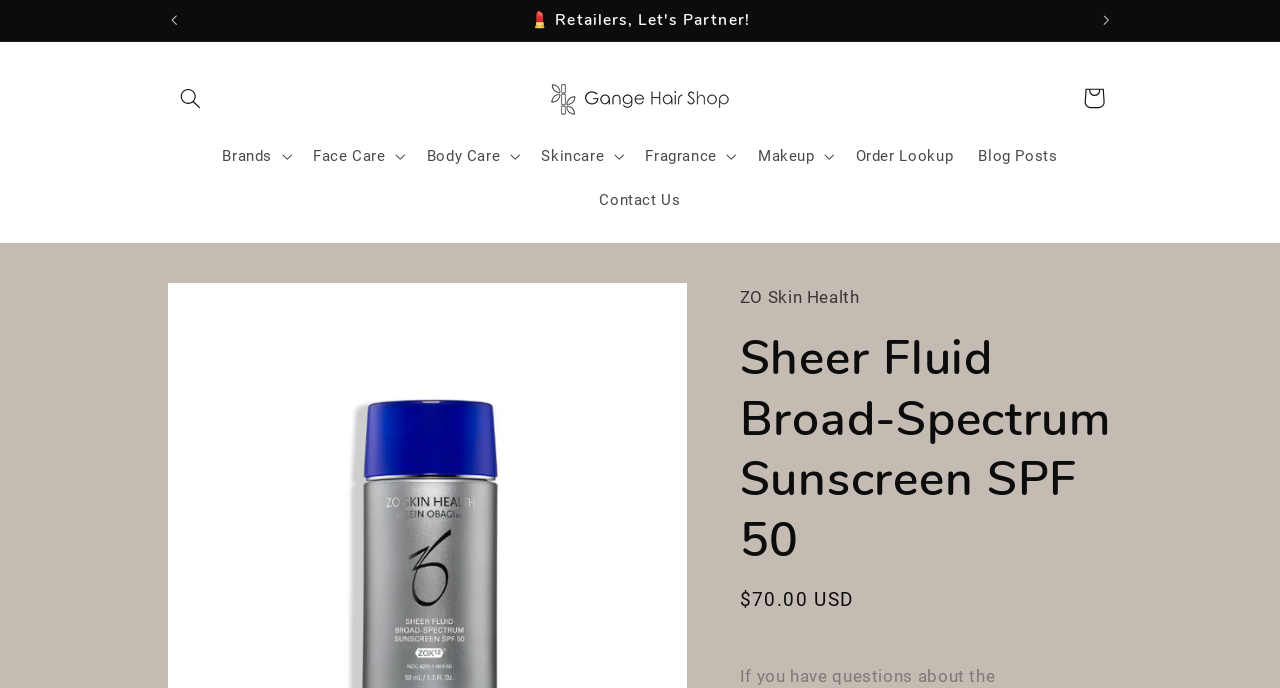Please identify the bounding box coordinates of the area that needs to be clicked to follow this instruction: "Check the Cart".

[0.836, 0.11, 0.872, 0.177]